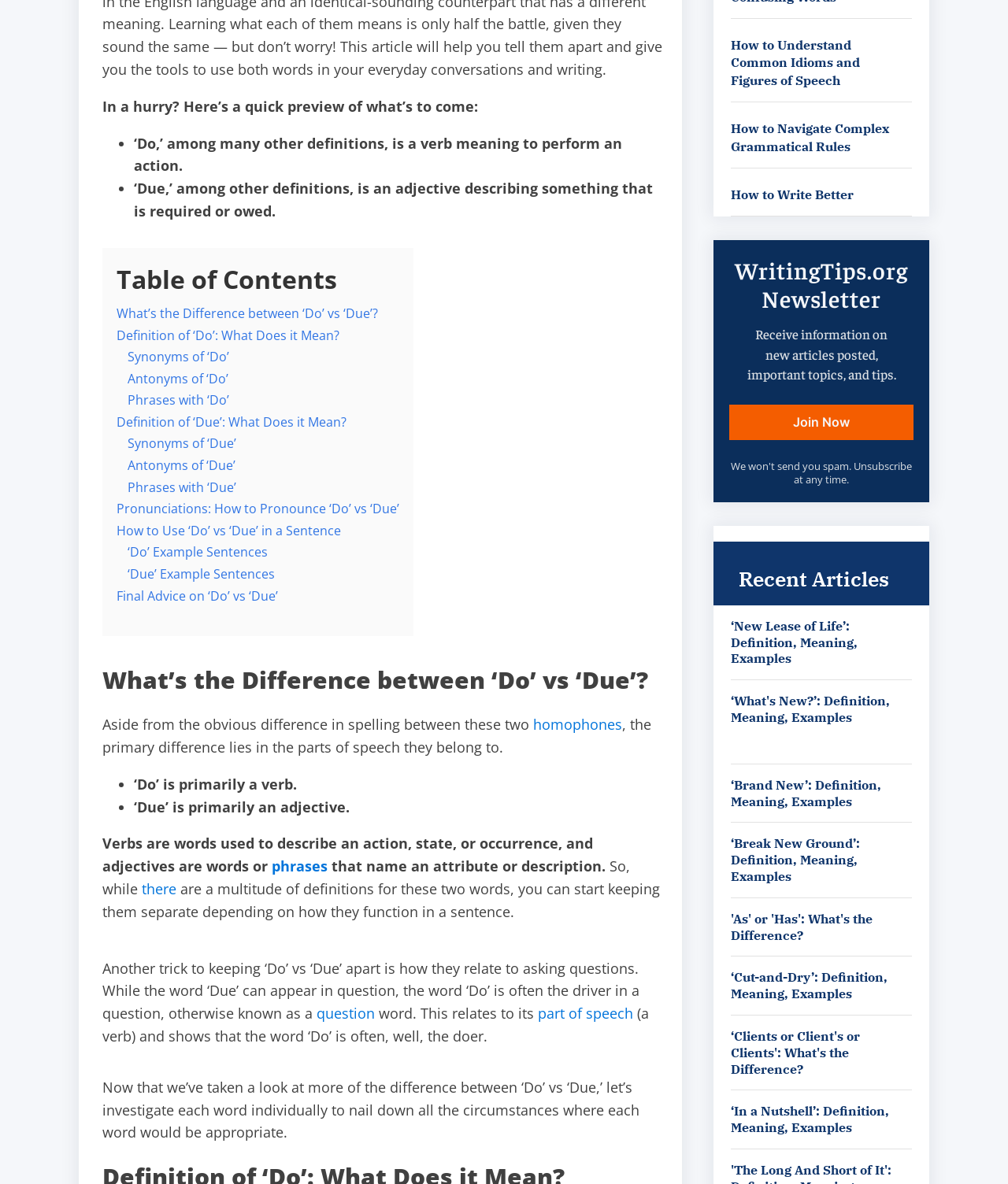Identify the bounding box for the UI element that is described as follows: "part of speech".

[0.534, 0.848, 0.628, 0.864]